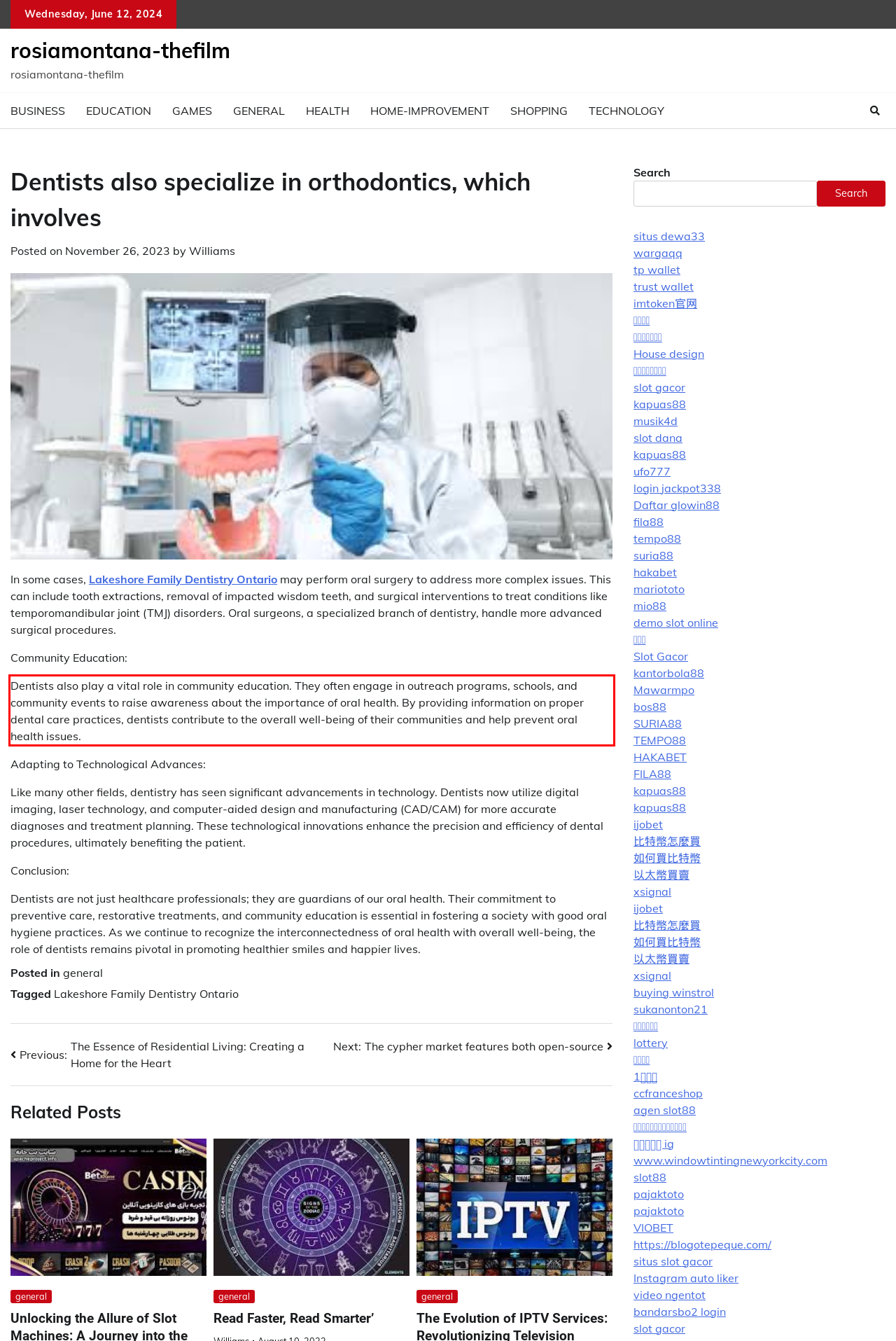Your task is to recognize and extract the text content from the UI element enclosed in the red bounding box on the webpage screenshot.

Dentists also play a vital role in community education. They often engage in outreach programs, schools, and community events to raise awareness about the importance of oral health. By providing information on proper dental care practices, dentists contribute to the overall well-being of their communities and help prevent oral health issues.